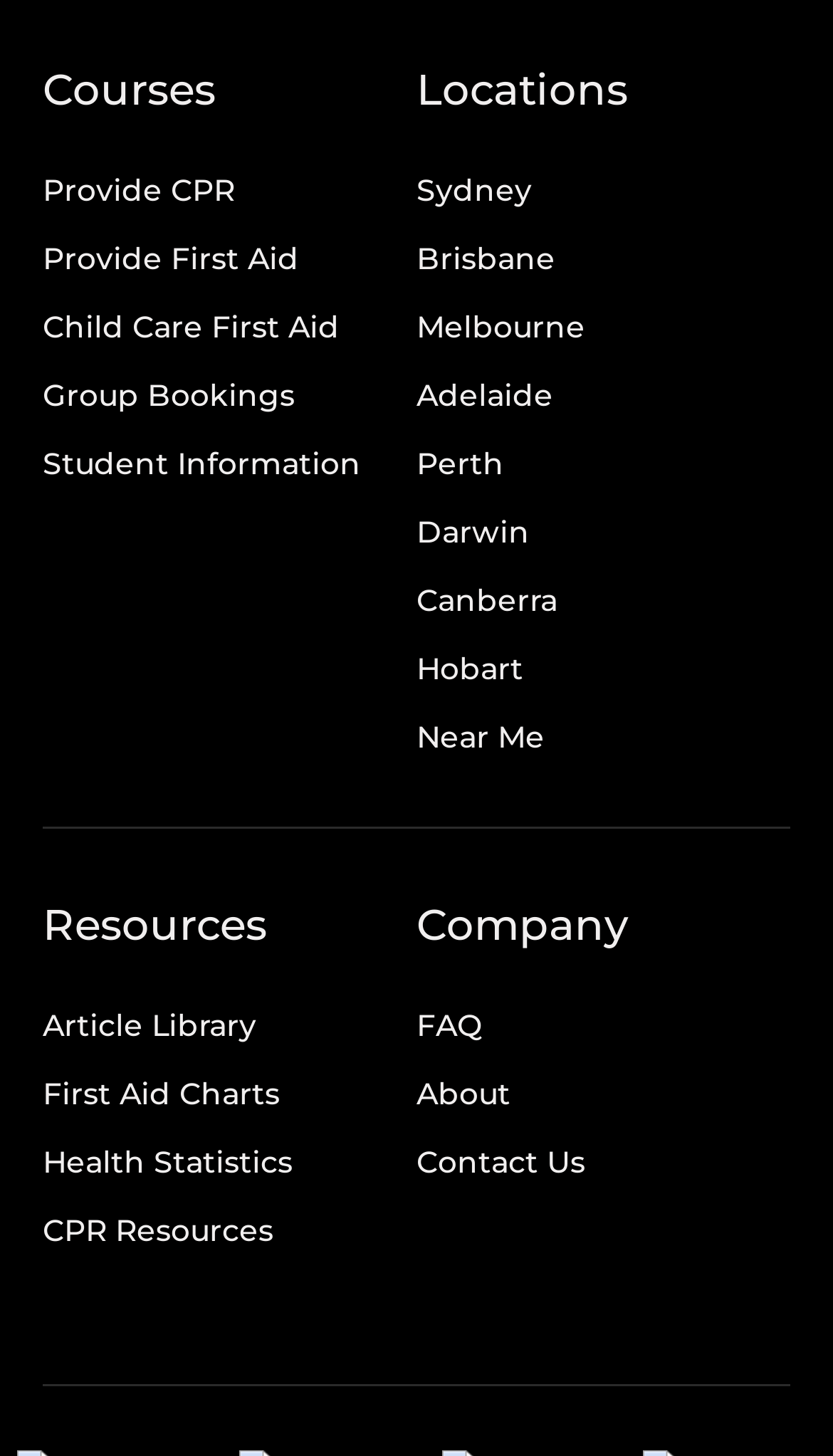What is the first company information link?
Give a detailed response to the question by analyzing the screenshot.

I looked at the list of links under the 'Company' section and found that the first company information link is 'FAQ'.